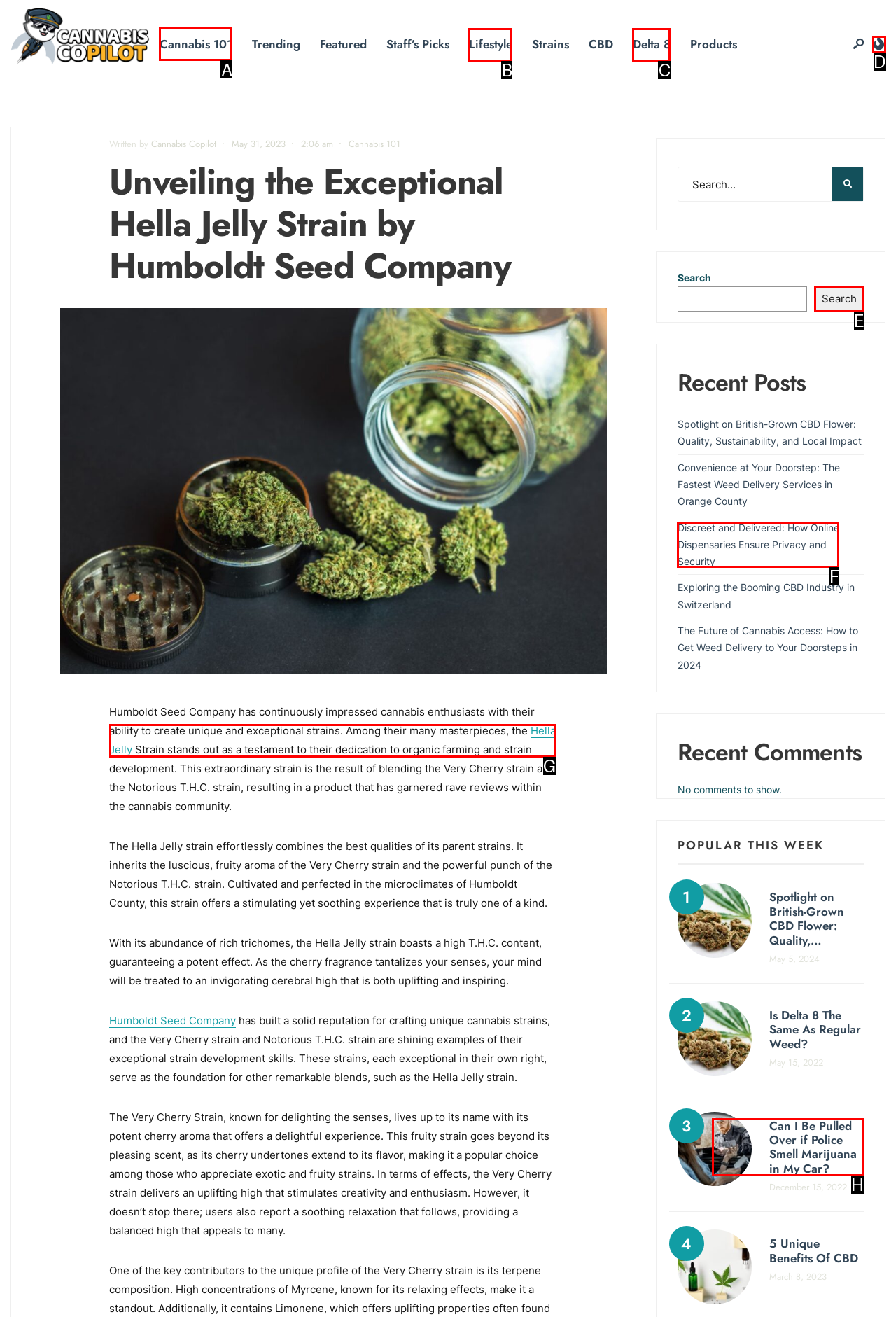Identify the letter of the UI element needed to carry out the task: Click on Cannabis 101
Reply with the letter of the chosen option.

A